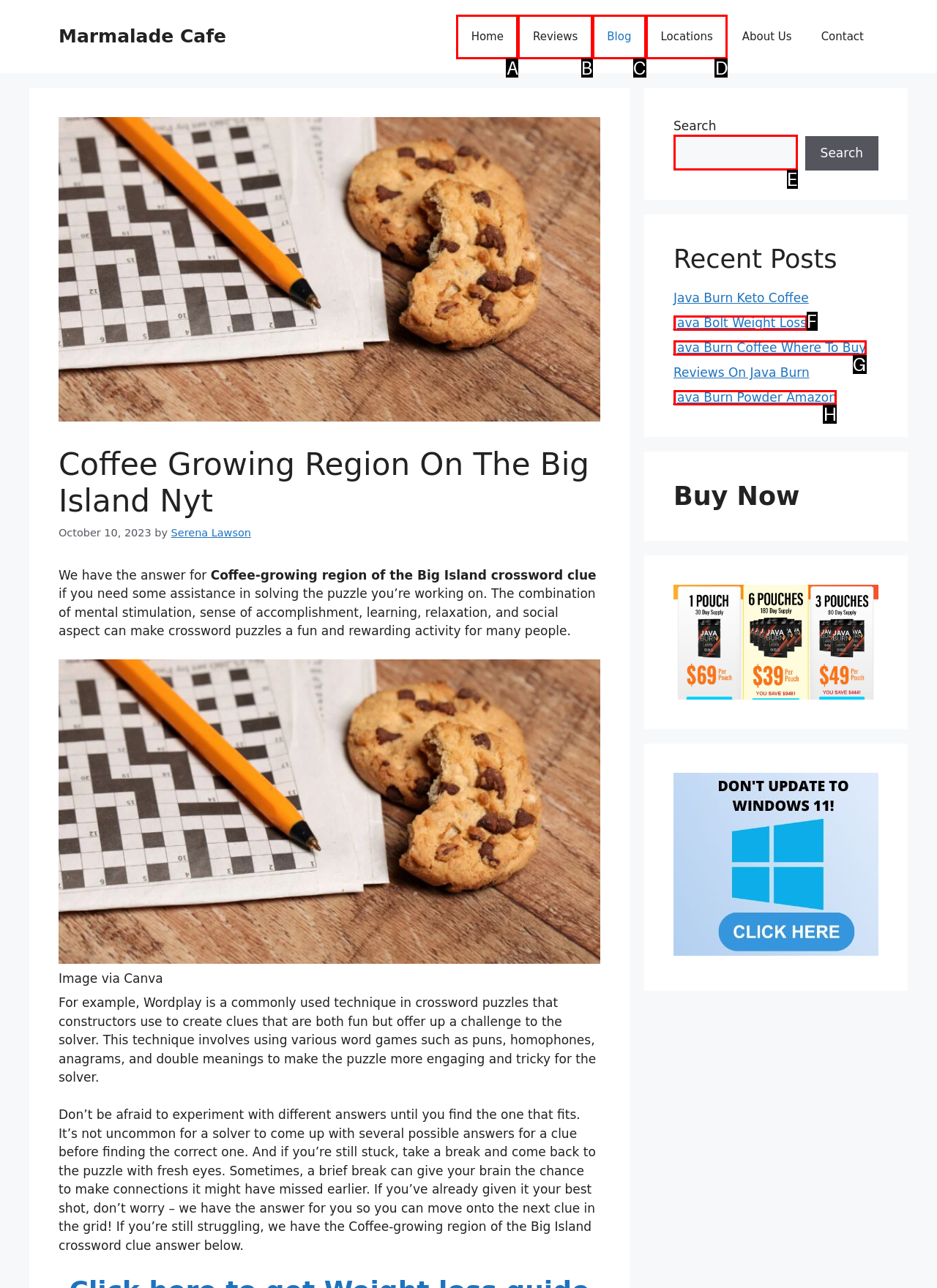What option should you select to complete this task: Search for a keyword? Indicate your answer by providing the letter only.

E